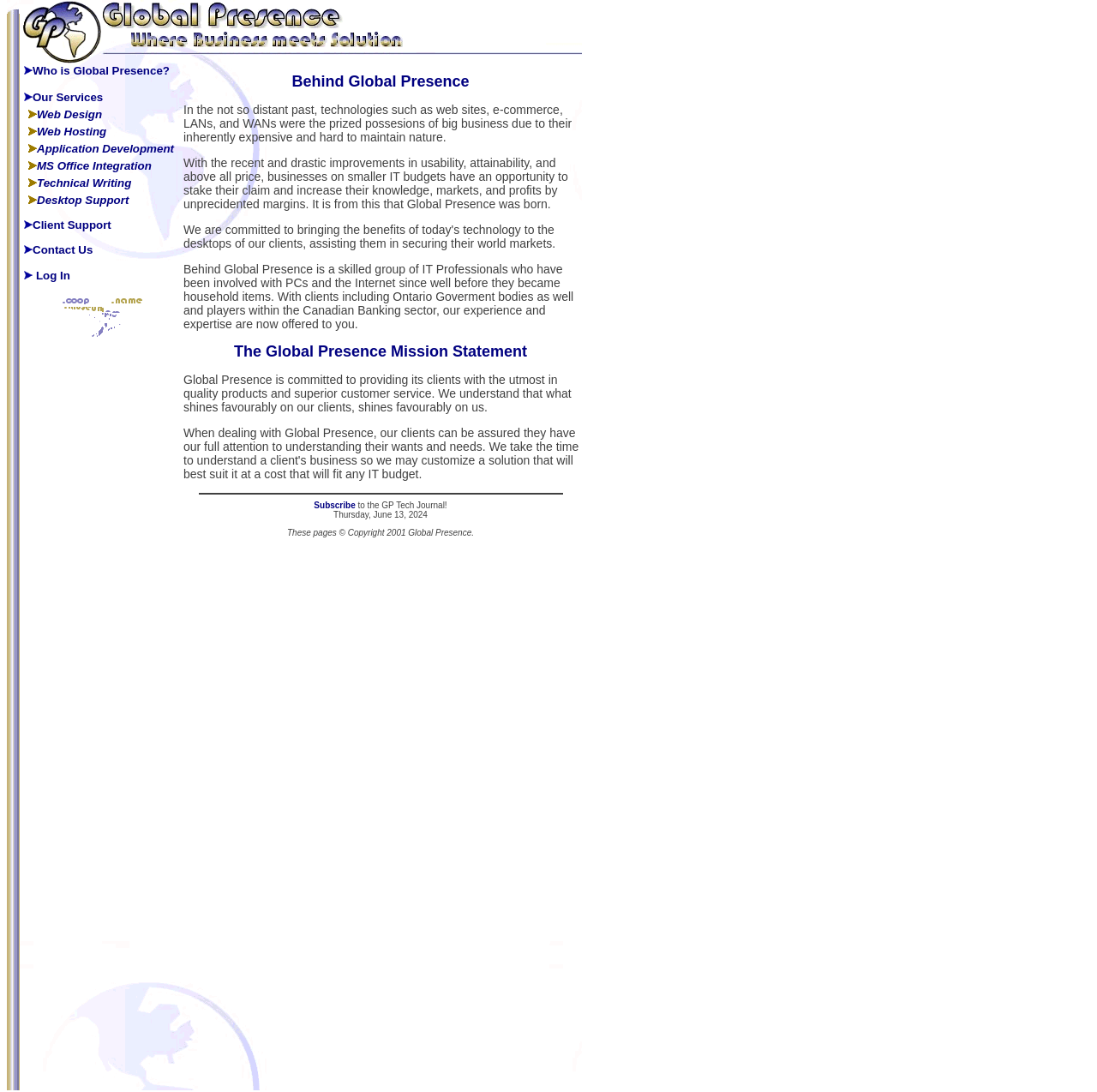What is the purpose of Global Presence?
Make sure to answer the question with a detailed and comprehensive explanation.

According to the webpage content, Global Presence was born out of the idea of bringing the benefits of today's technology to the desktops of its clients, assisting them in securing their world markets, which is the primary purpose of the company.